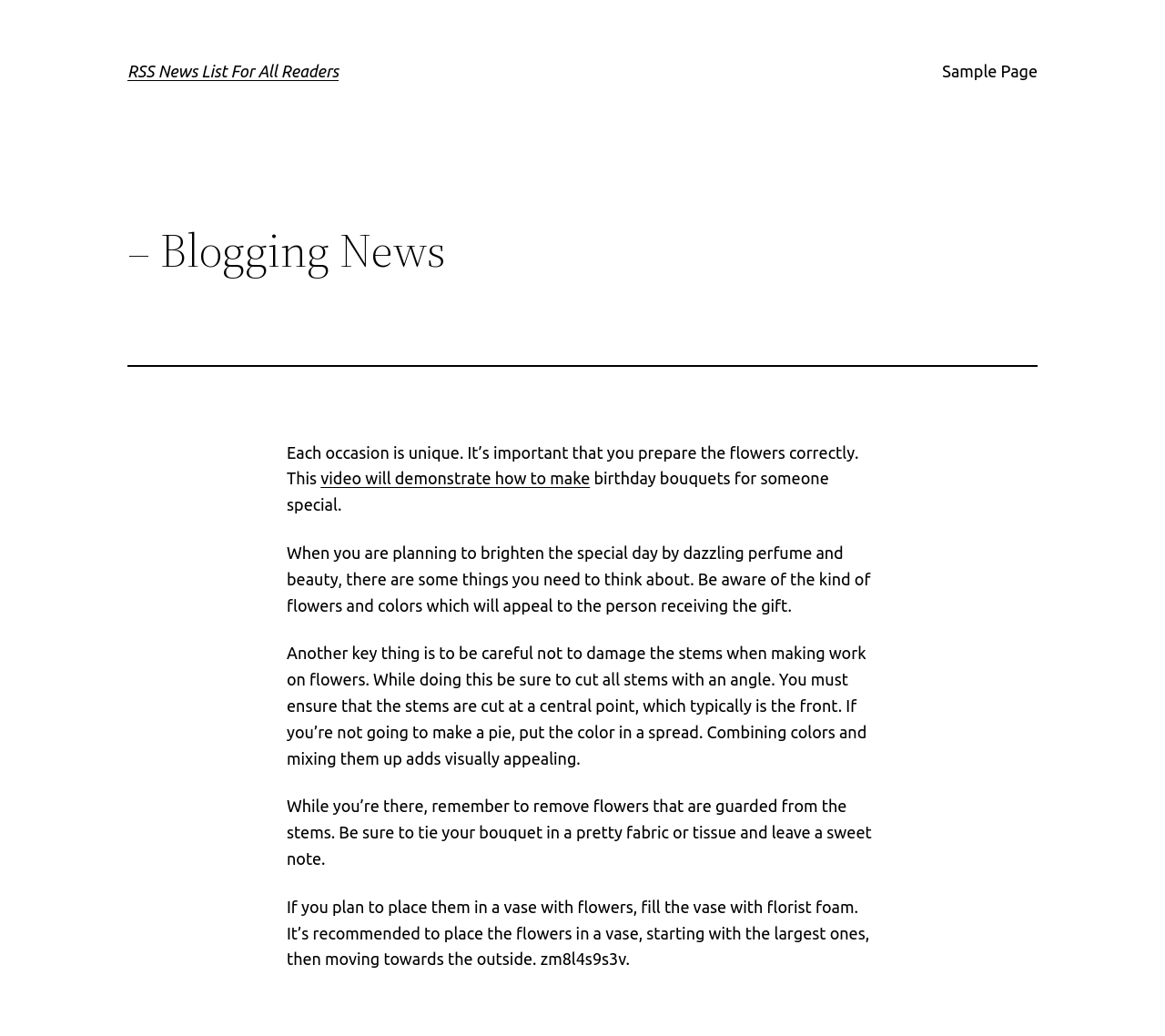Describe all the visual and textual components of the webpage comprehensively.

The webpage appears to be a blog post or article about creating birthday bouquets. At the top, there is a heading that reads "RSS News List For All Readers" with a link to the same title. To the right of this heading is another link titled "Sample Page". Below these elements, there is a larger heading that reads "- Blogging News". 

A horizontal separator line is situated below the "- Blogging News" heading, separating it from the main content. The main content starts with a paragraph of text that explains the importance of preparing flowers correctly for each occasion. This paragraph is followed by a link to a video that demonstrates how to make birthday bouquets. 

The rest of the main content consists of four paragraphs of text that provide tips and guidelines for creating birthday bouquets. These paragraphs are positioned below each other, with the first paragraph discussing the importance of considering the recipient's preferences, the second paragraph explaining how to handle flower stems, the third paragraph providing advice on combining colors and mixing flowers, and the fourth paragraph offering tips on finishing the bouquet and placing it in a vase.